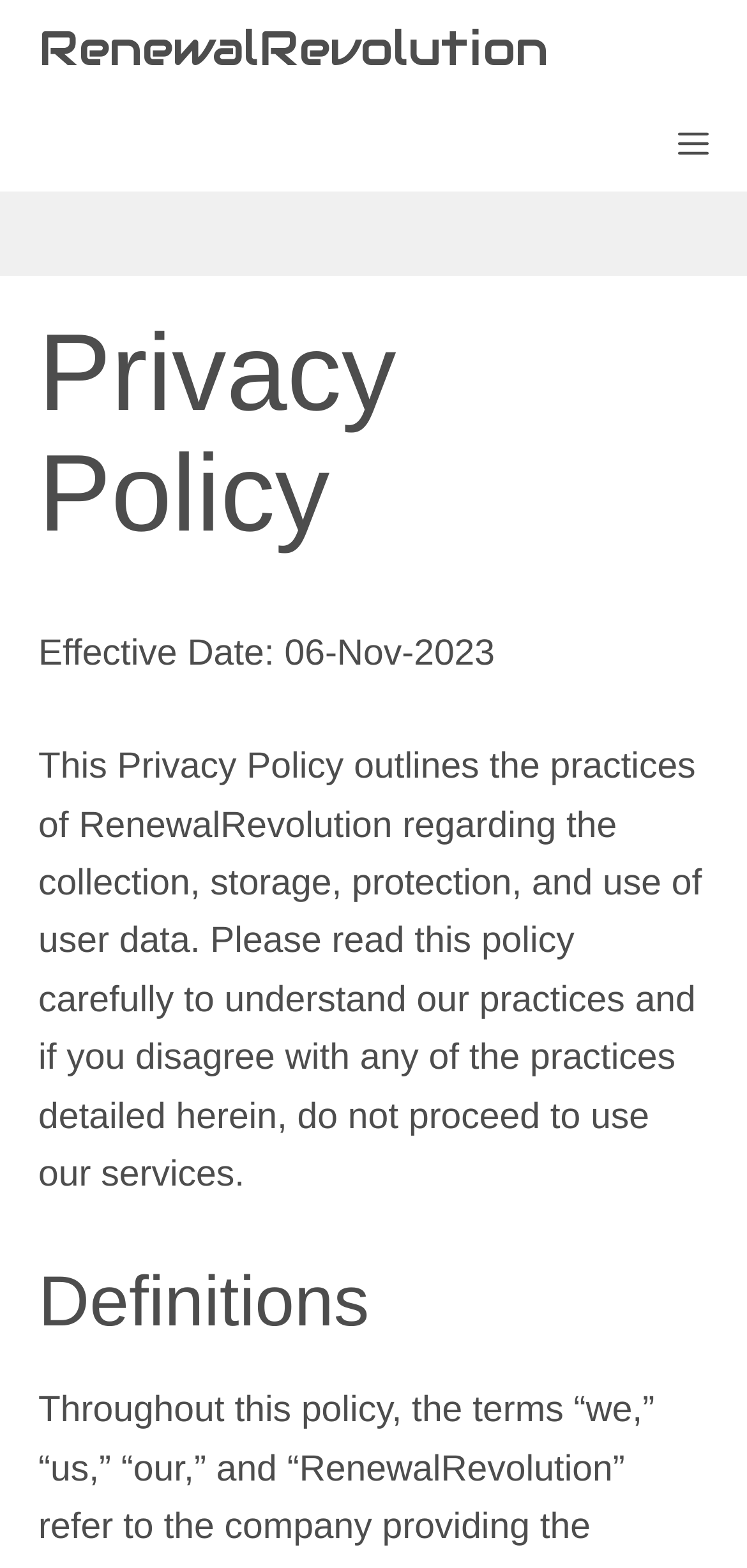What is the name of the organization?
Provide a one-word or short-phrase answer based on the image.

RenewalRevolution